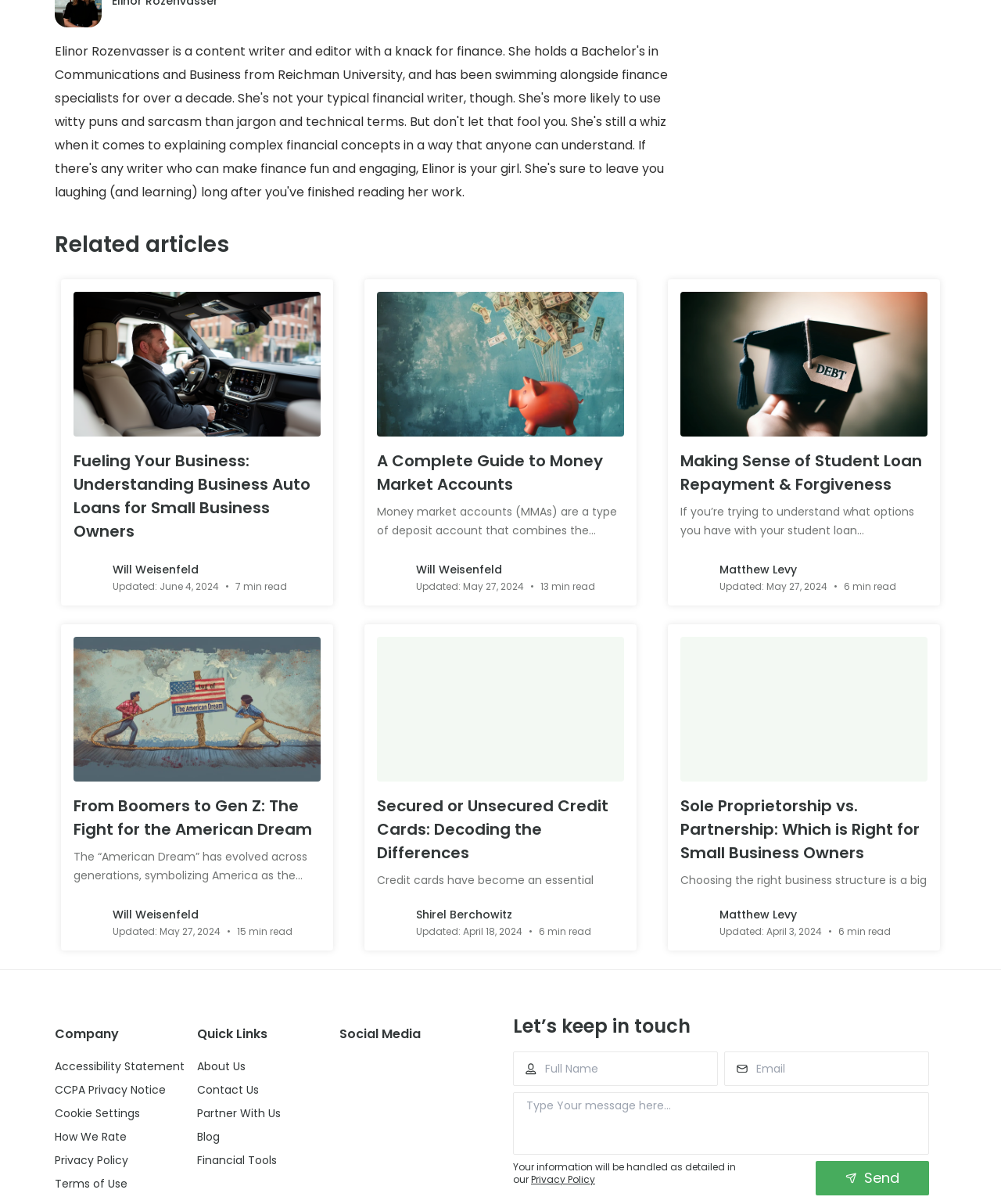Identify the bounding box coordinates of the element to click to follow this instruction: 'Read about Secured or Unsecured Credit Cards'. Ensure the coordinates are four float values between 0 and 1, provided as [left, top, right, bottom].

[0.377, 0.66, 0.608, 0.718]